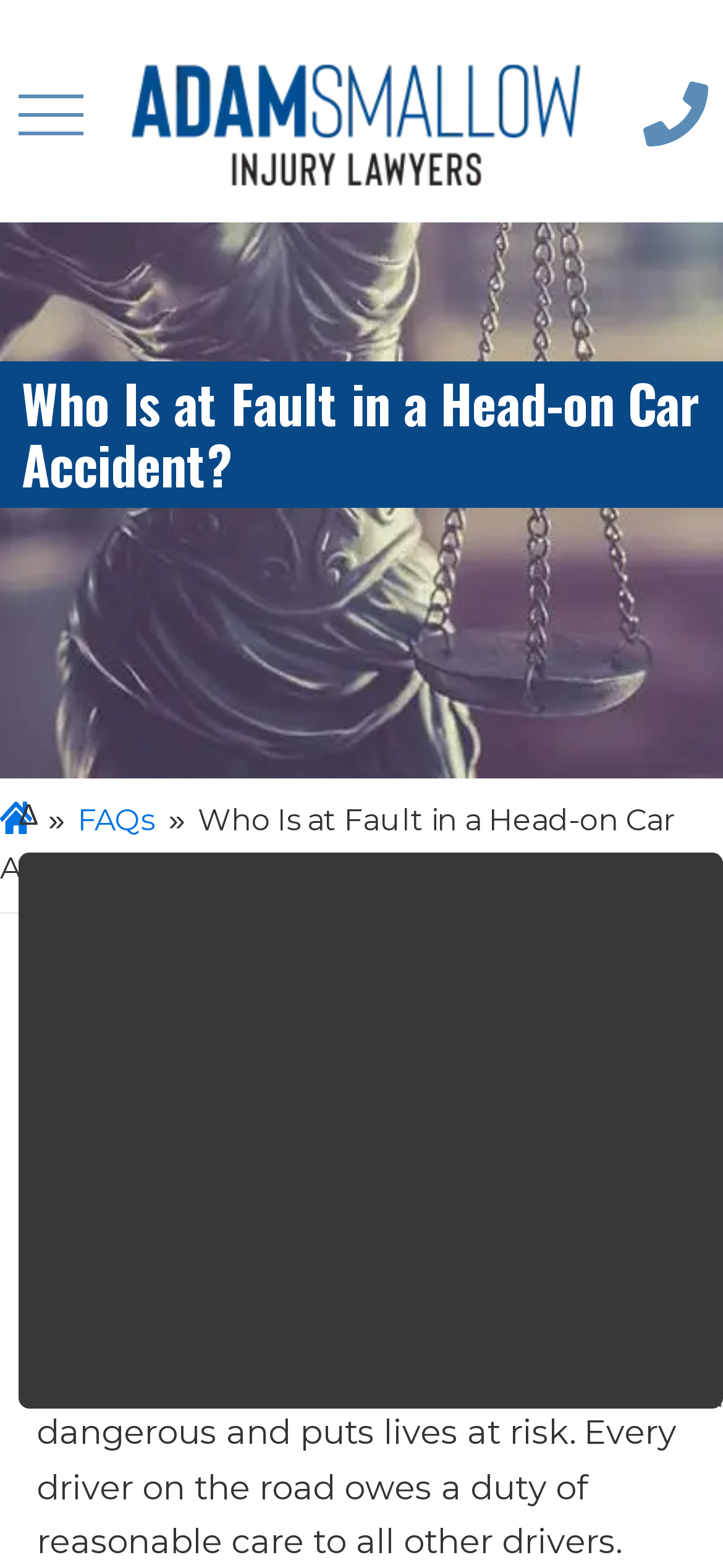Extract the bounding box of the UI element described as: "parent_node: Δ name="_wpcf7_ak_hp_textarea"".

[0.026, 0.544, 1.0, 0.898]